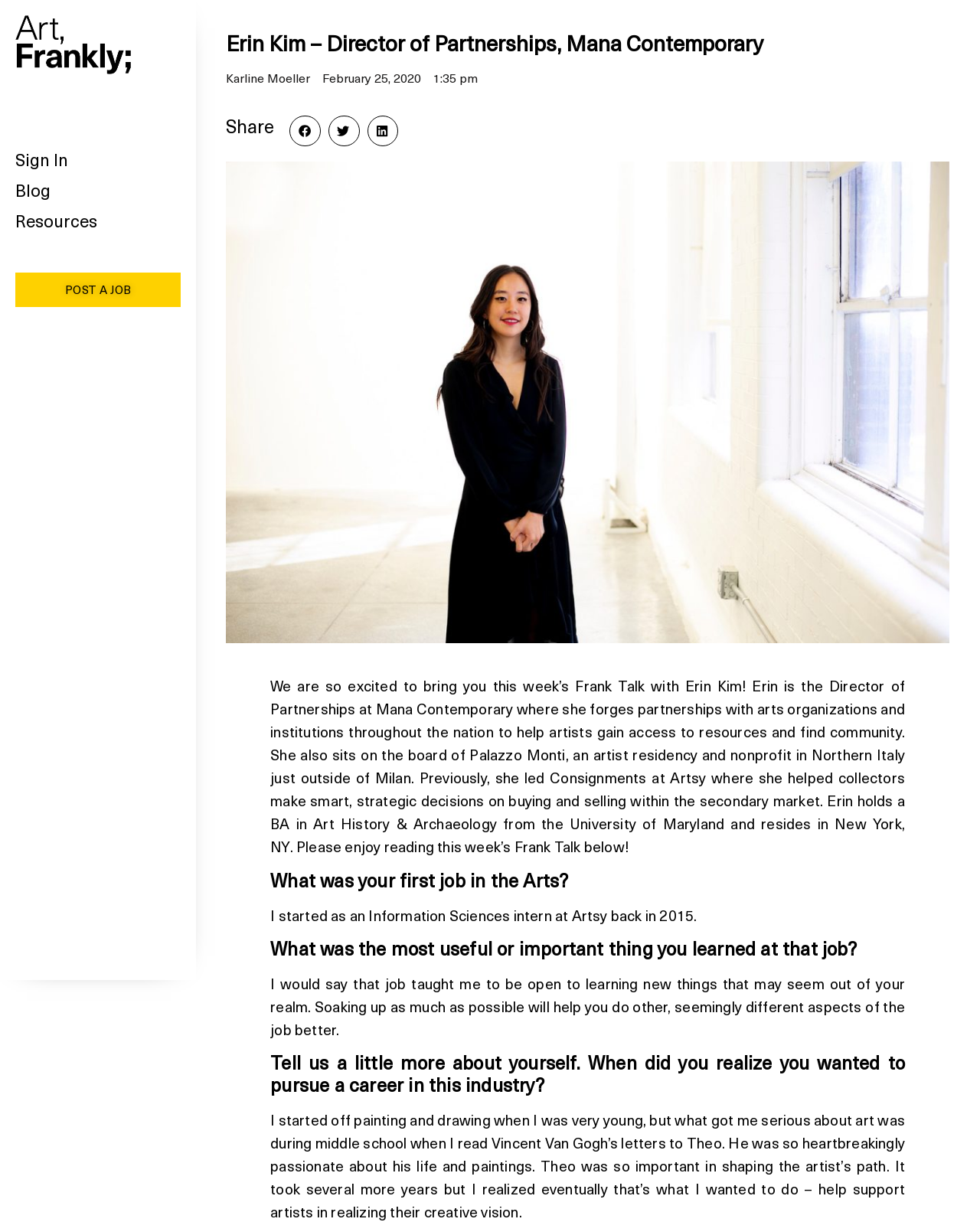Identify and provide the main heading of the webpage.

Erin Kim – Director of Partnerships, Mana Contemporary